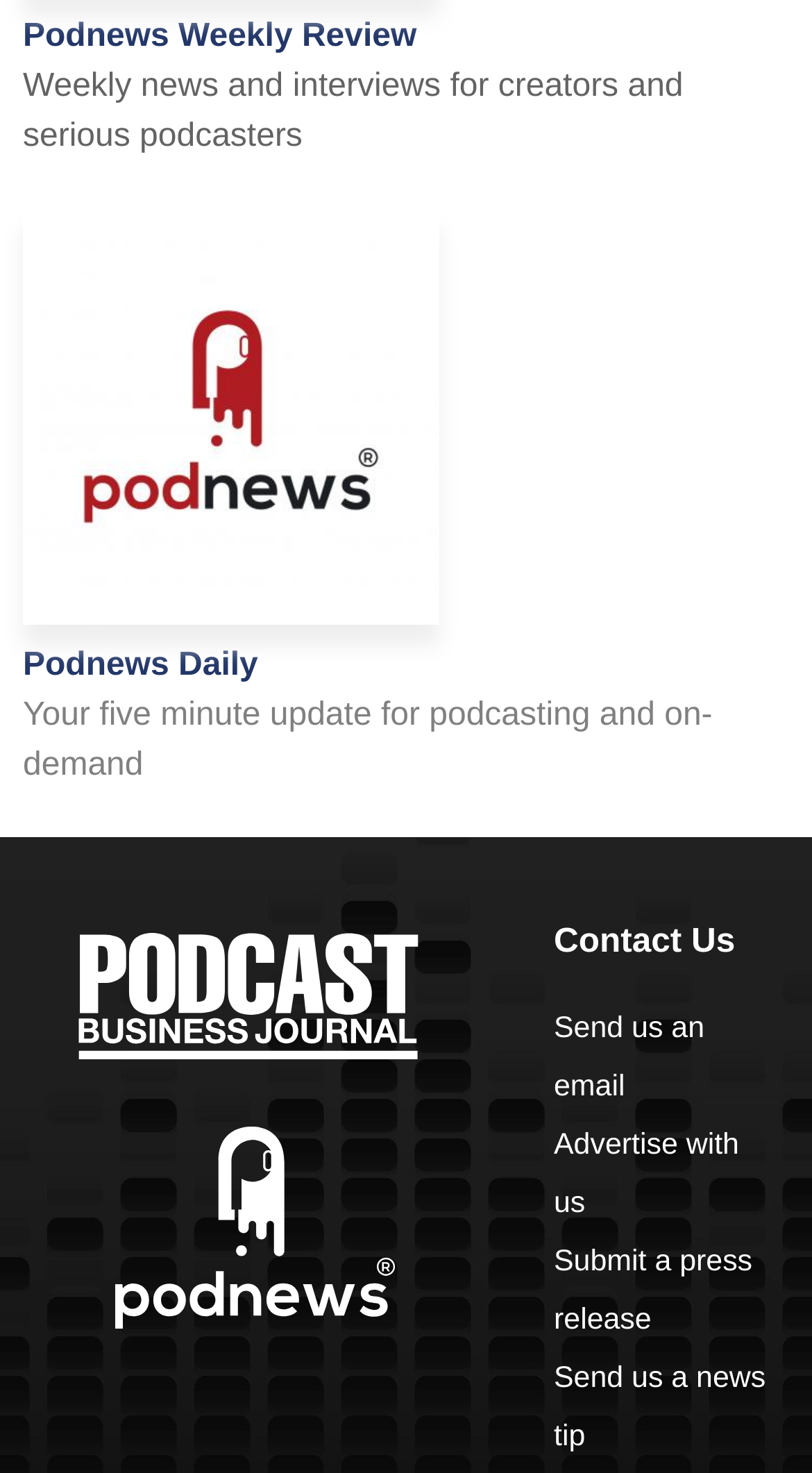Please identify the bounding box coordinates of the region to click in order to complete the task: "Contact us". The coordinates must be four float numbers between 0 and 1, specified as [left, top, right, bottom].

[0.682, 0.619, 0.944, 0.659]